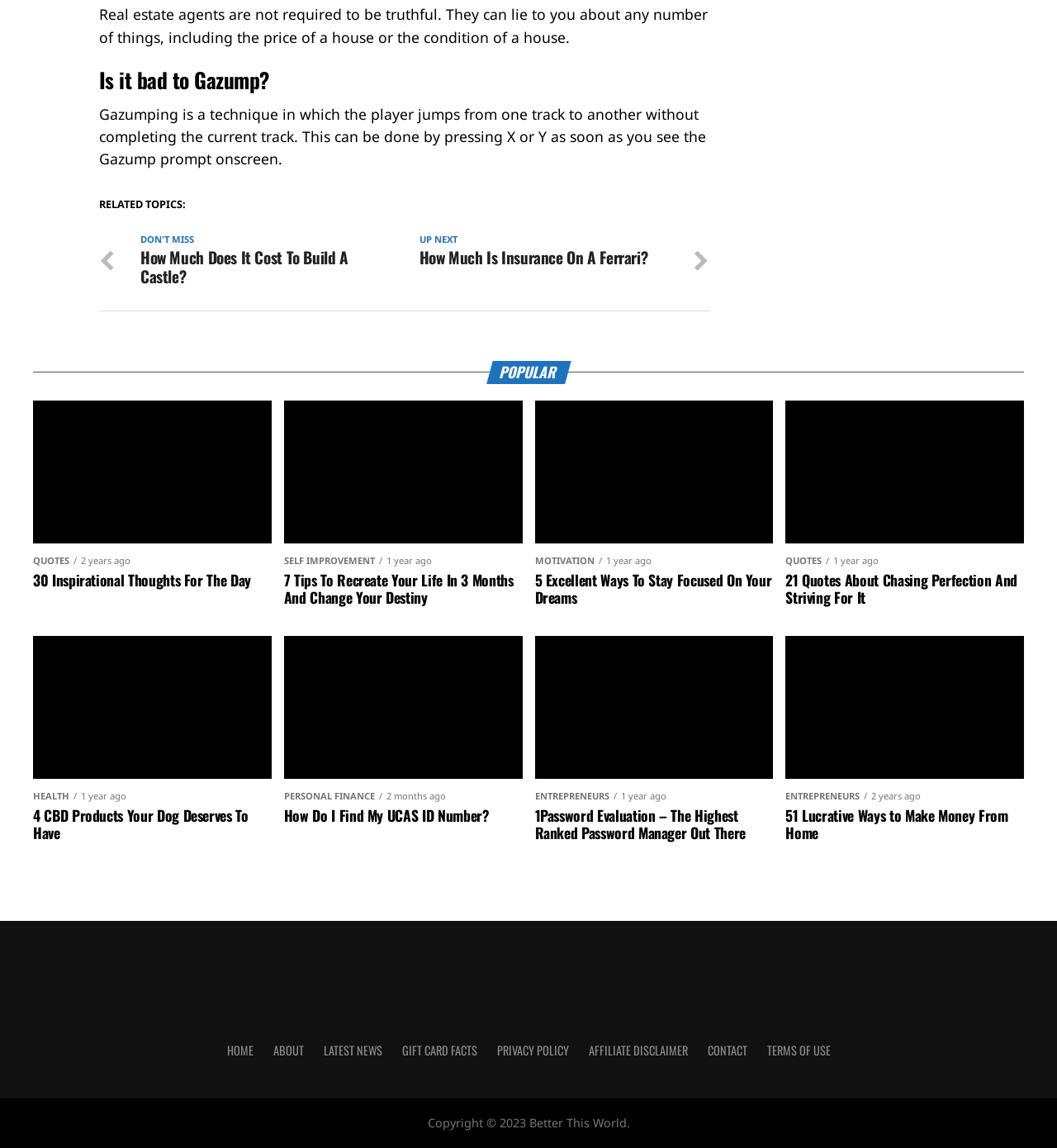Highlight the bounding box coordinates of the region I should click on to meet the following instruction: "click on the 'CONTACT' link".

[0.669, 0.907, 0.707, 0.922]